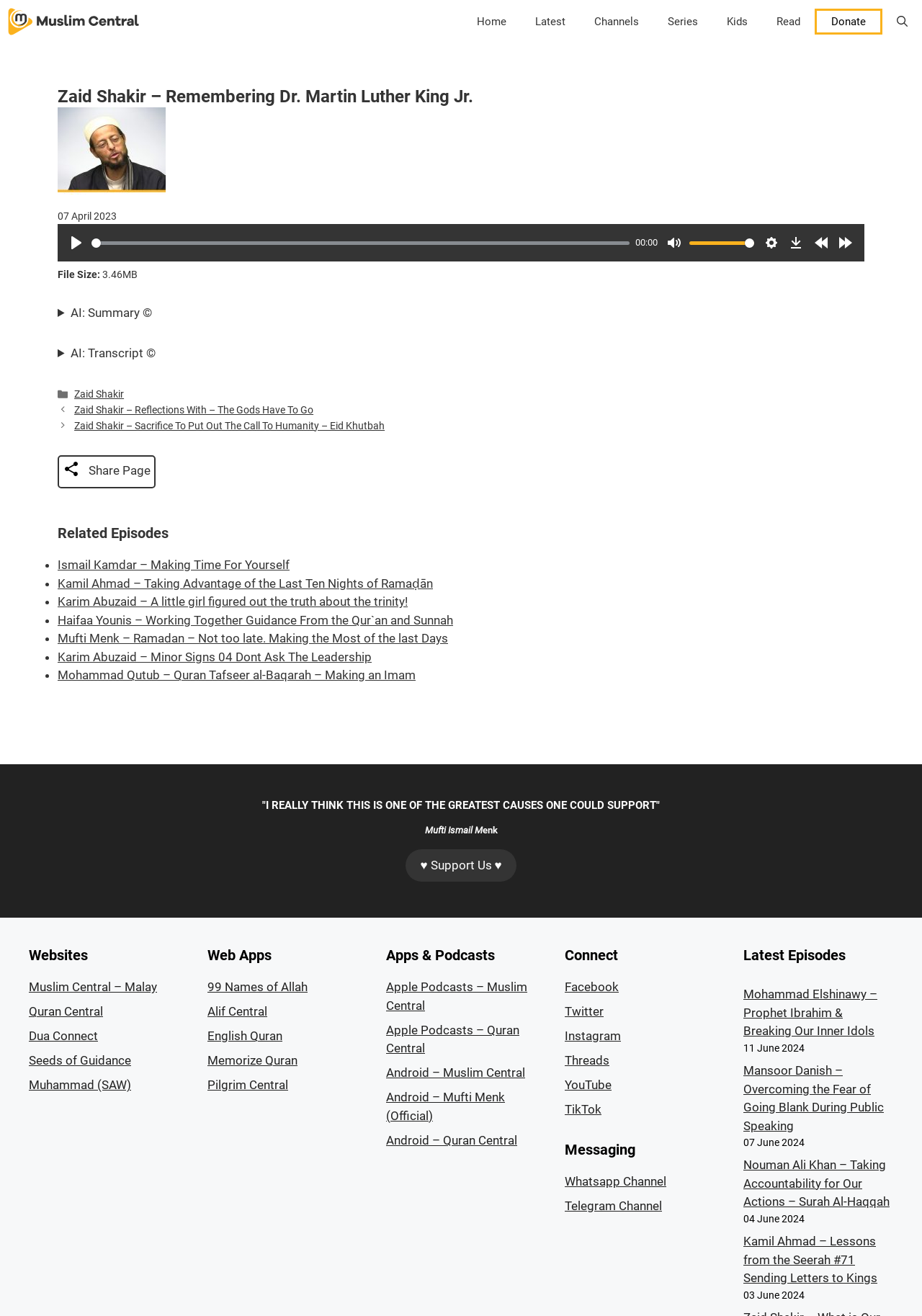Identify the bounding box coordinates of the region that should be clicked to execute the following instruction: "Play the audio lecture".

[0.07, 0.176, 0.095, 0.193]